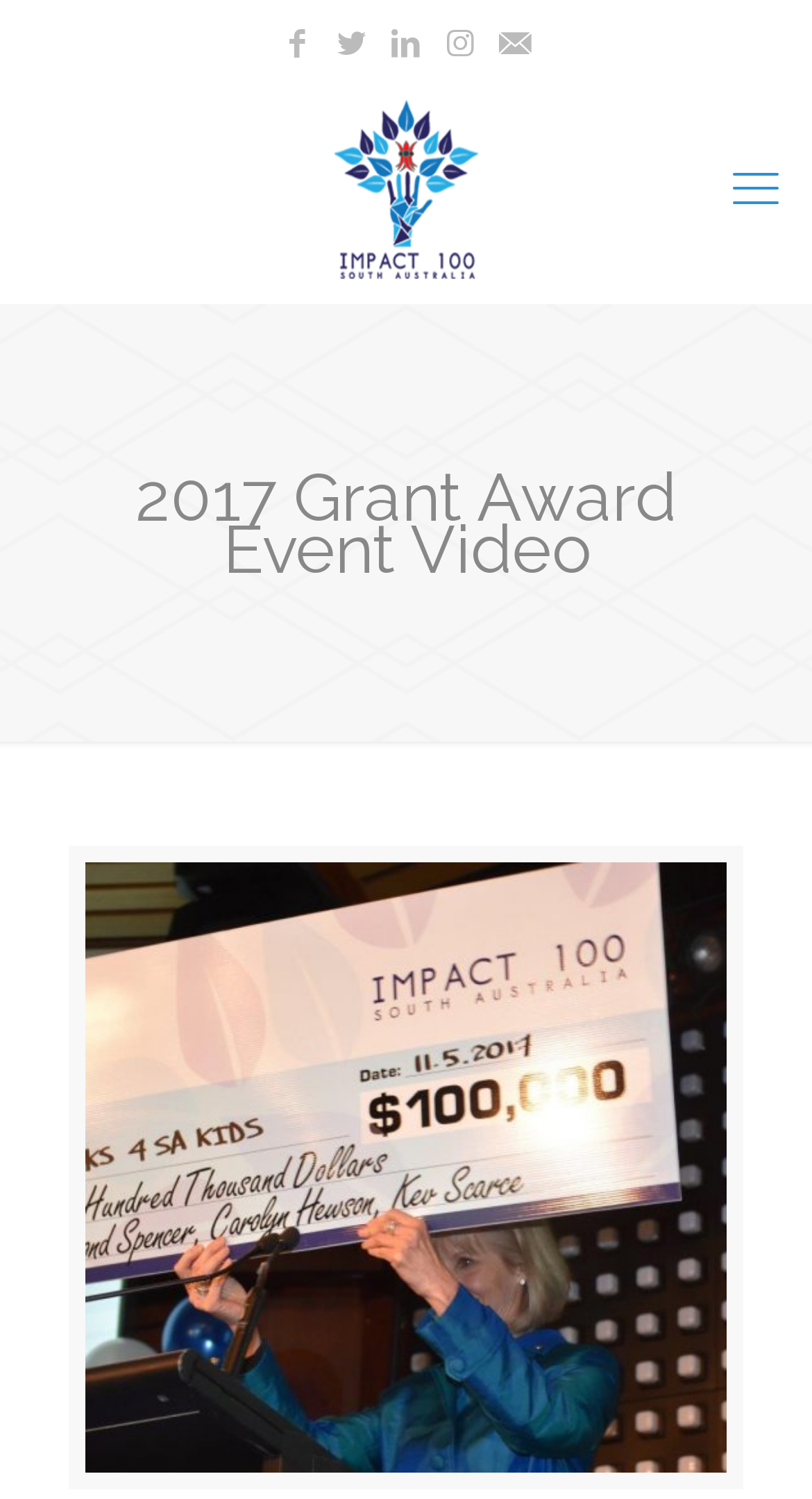Find the coordinates for the bounding box of the element with this description: "title="Impact100 SA"".

[0.128, 0.064, 0.872, 0.189]